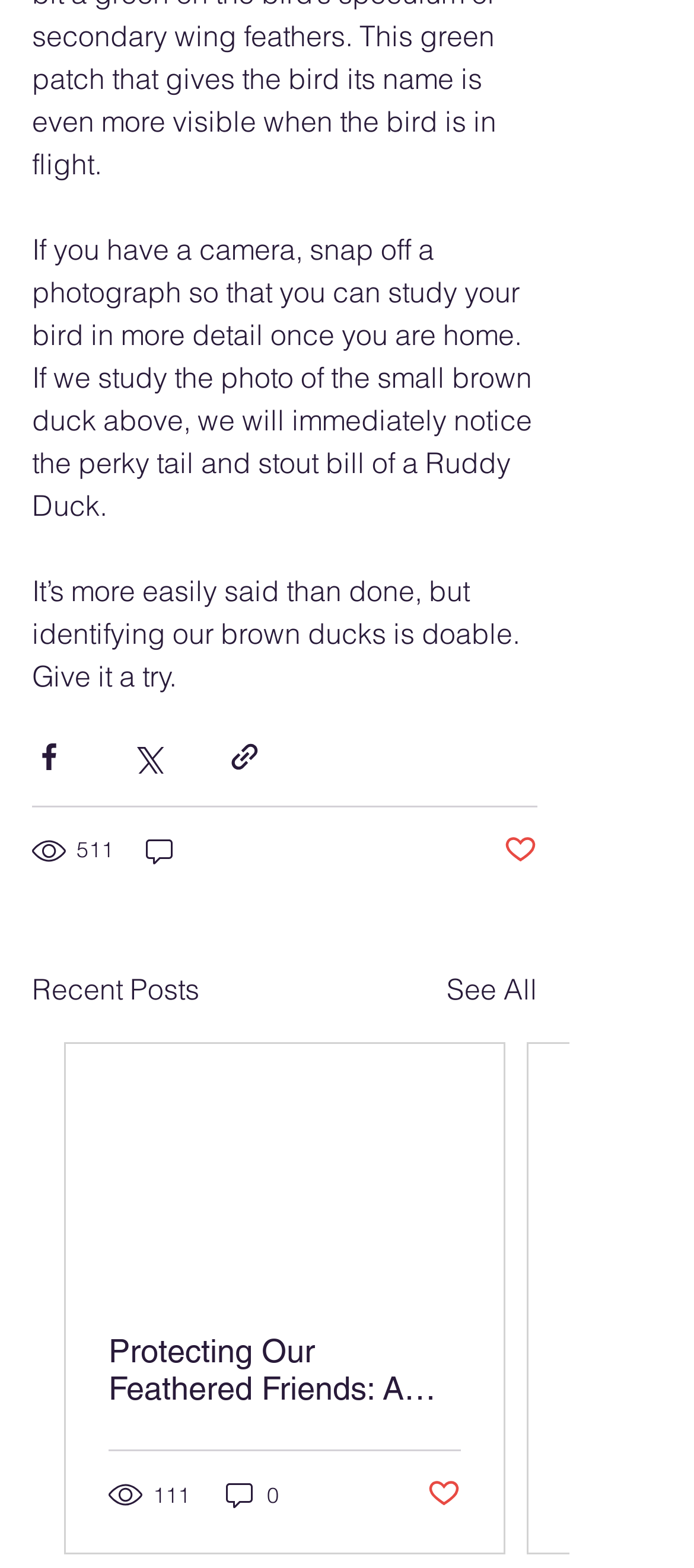How many recent posts are visible?
Provide a short answer using one word or a brief phrase based on the image.

1